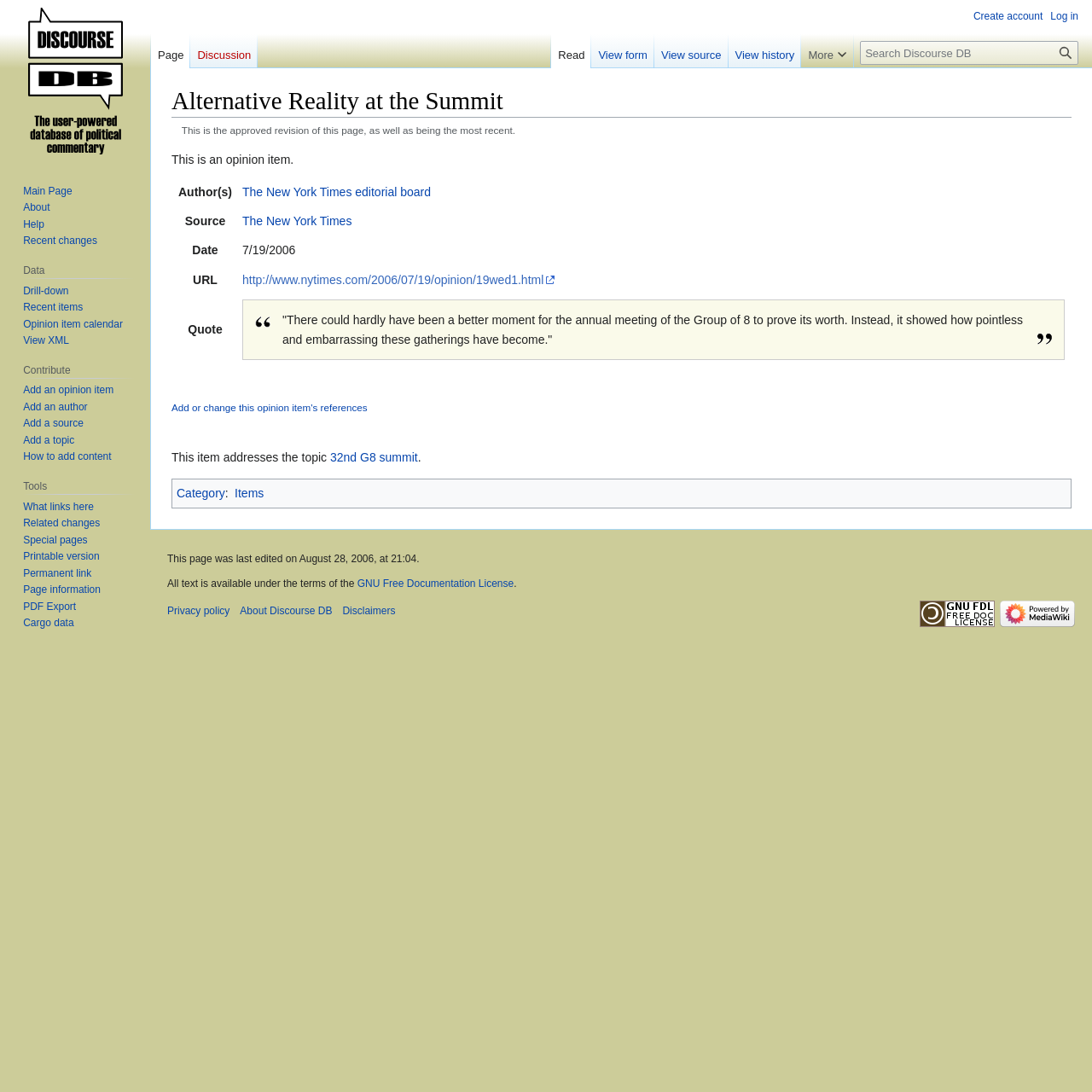What is the date of the opinion item?
Provide an in-depth and detailed explanation in response to the question.

I found the answer by looking at the table with the heading 'Date' and the corresponding grid cell containing the text '7/19/2006'.